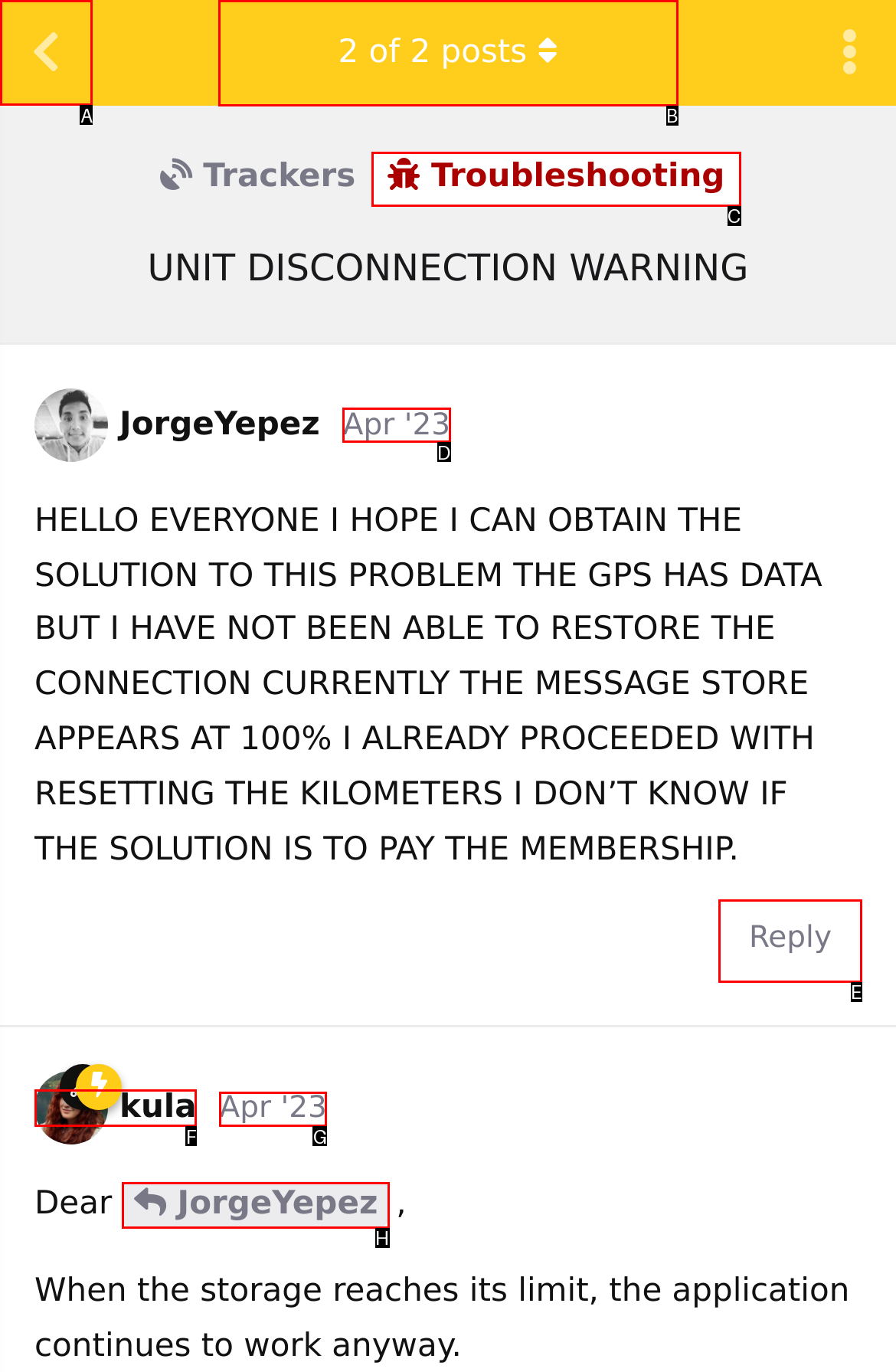Given the instruction: Go back to discussion list, which HTML element should you click on?
Answer with the letter that corresponds to the correct option from the choices available.

A